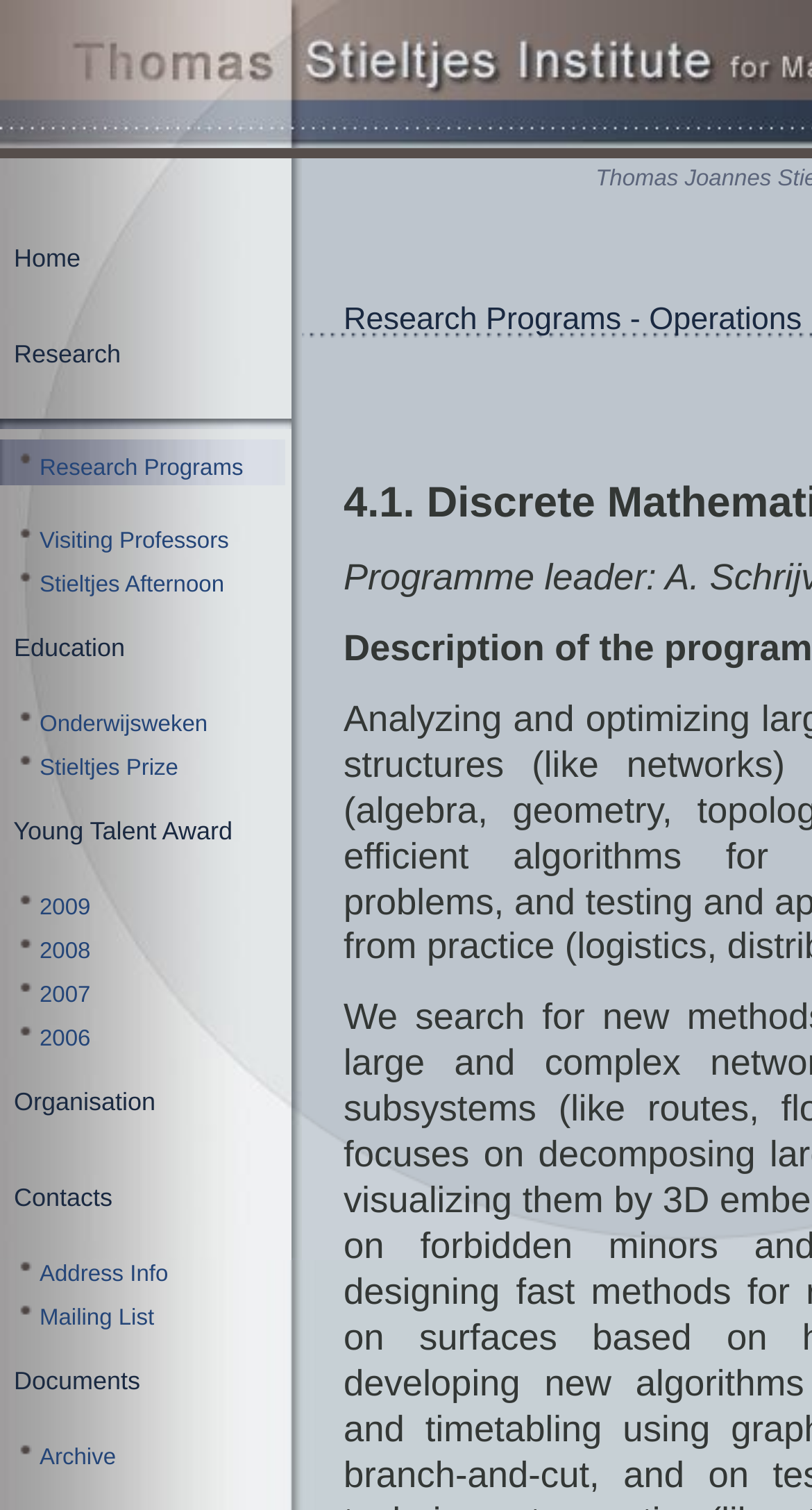Provide the bounding box coordinates, formatted as (top-left x, top-left y, bottom-right x, bottom-right y), with all values being floating point numbers between 0 and 1. Identify the bounding box of the UI element that matches the description: Terms of use

None